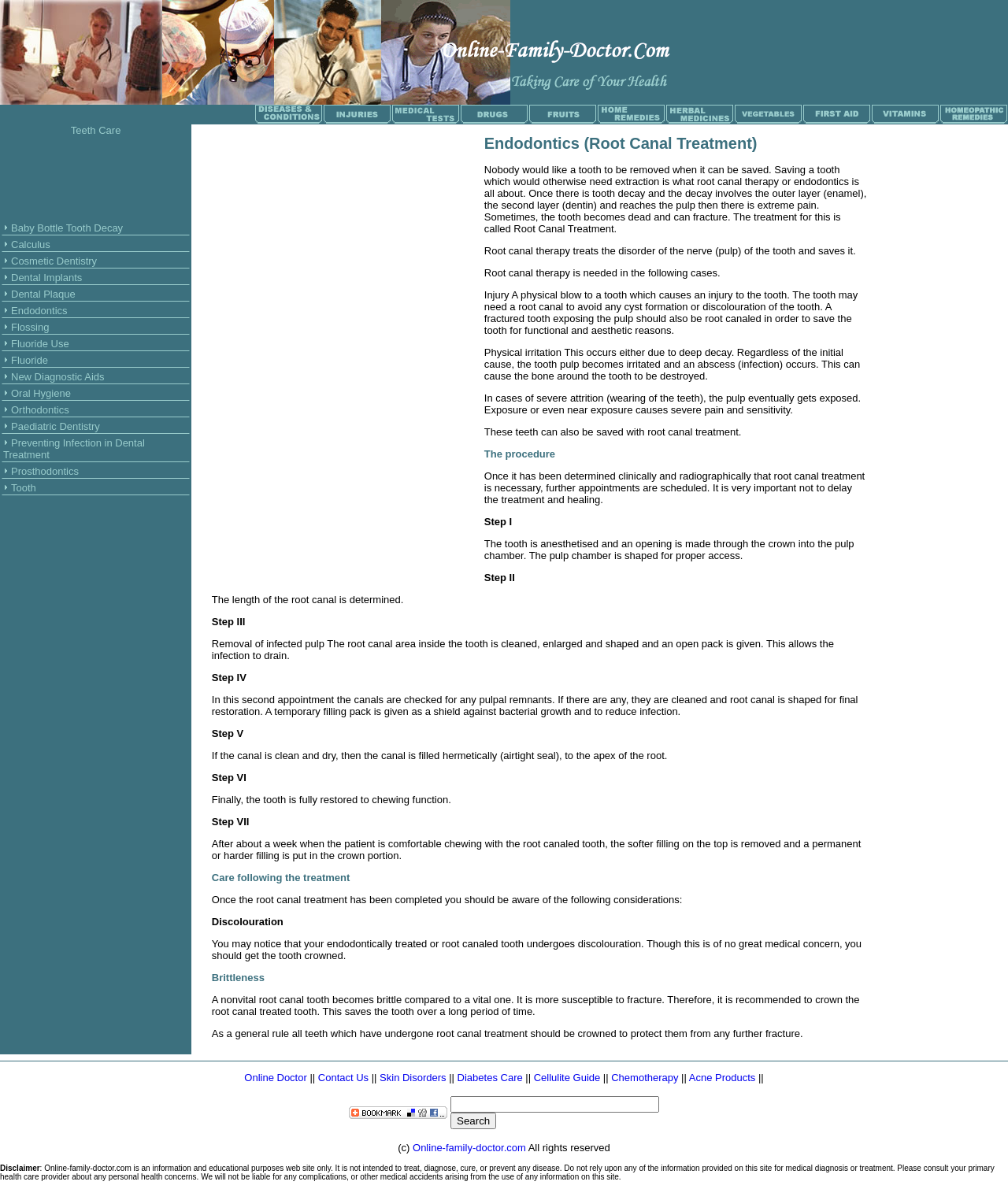Find the bounding box coordinates of the element you need to click on to perform this action: 'Click on Diseases'. The coordinates should be represented by four float values between 0 and 1, in the format [left, top, right, bottom].

[0.252, 0.097, 0.32, 0.107]